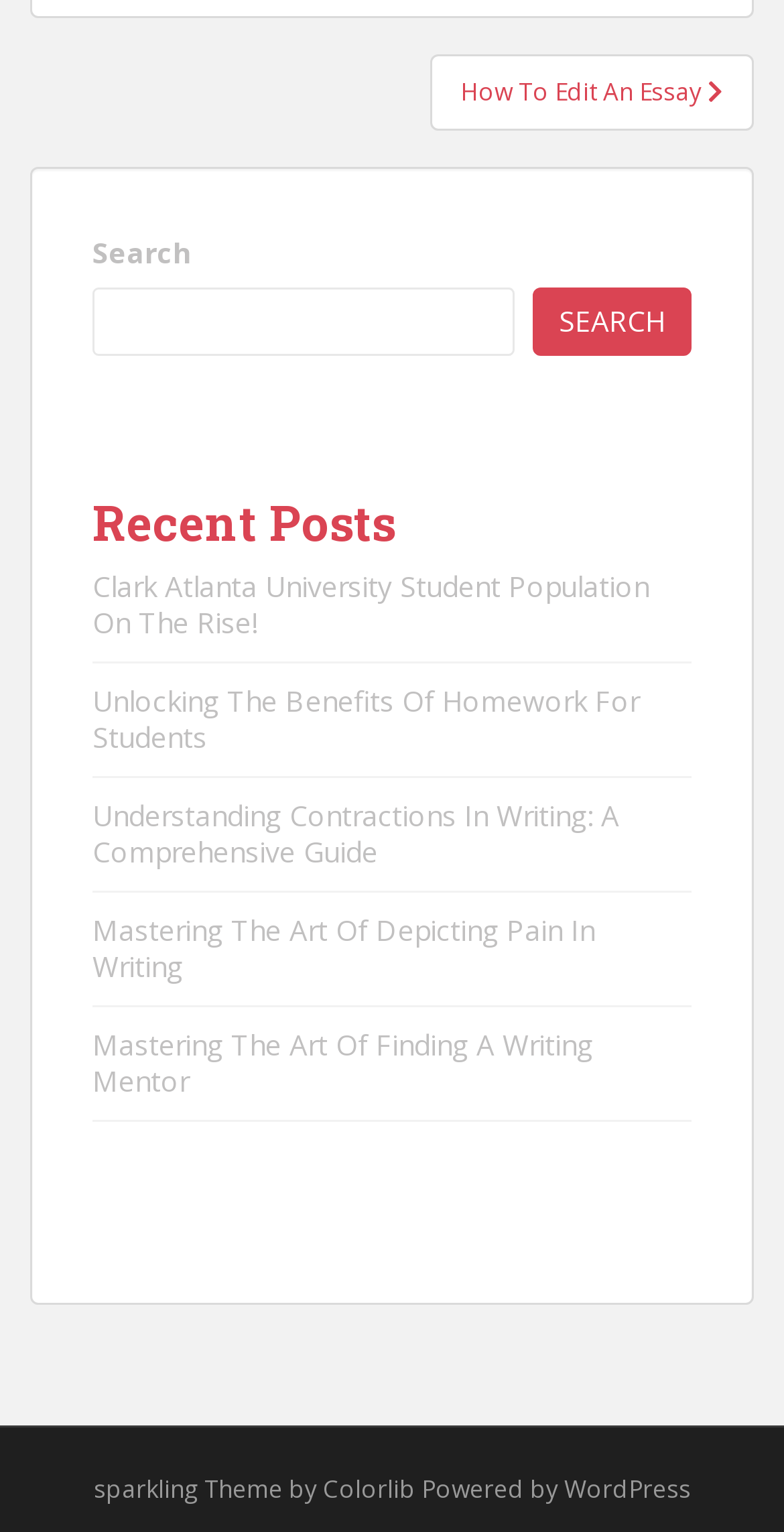What is the purpose of the search box?
Offer a detailed and exhaustive answer to the question.

The search box is located at the top of the webpage, and it has a label 'Search' and a button 'SEARCH'. This suggests that the search box is intended for users to search for specific content within the website.